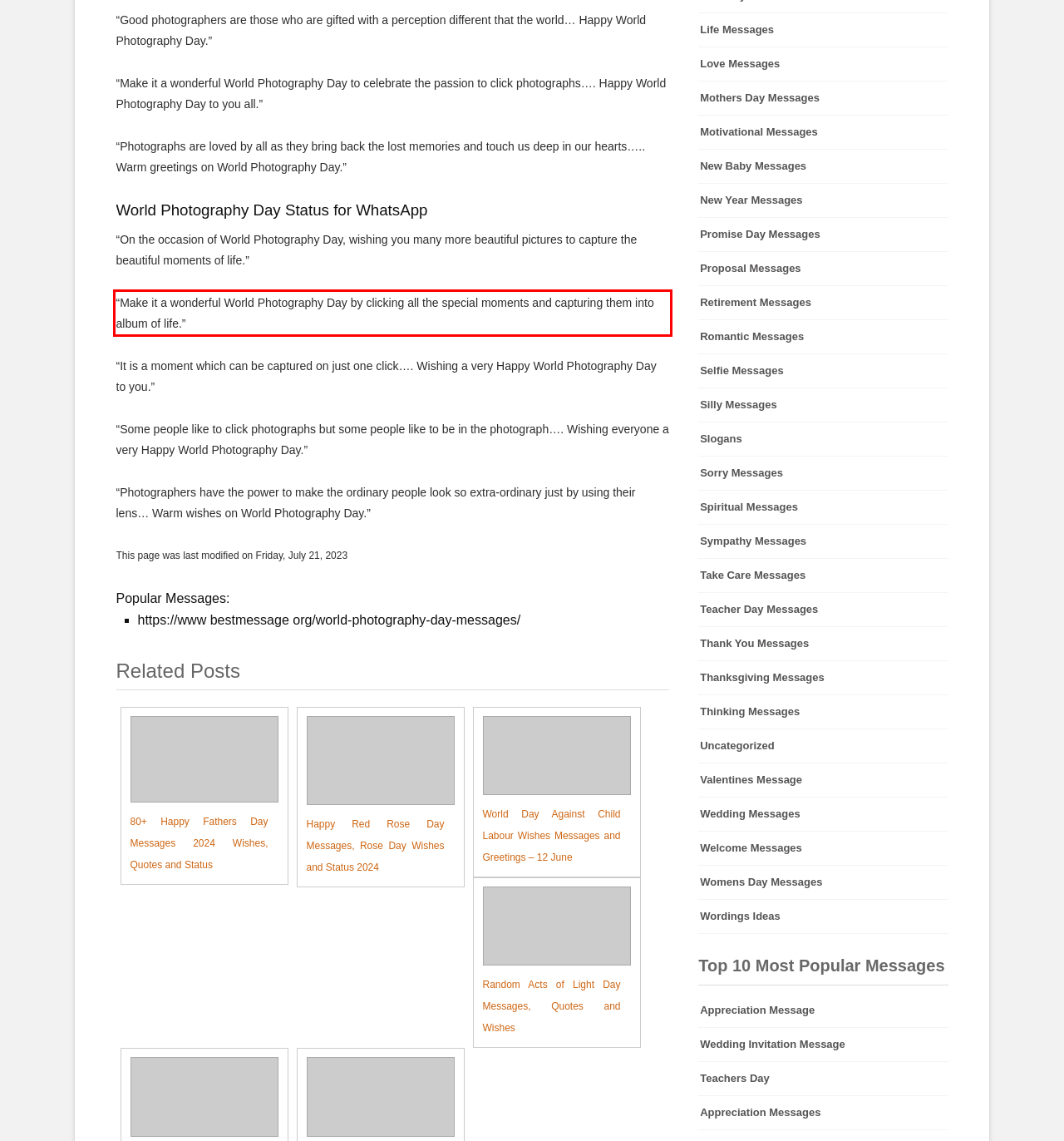Please perform OCR on the UI element surrounded by the red bounding box in the given webpage screenshot and extract its text content.

“Make it a wonderful World Photography Day by clicking all the special moments and capturing them into album of life.”